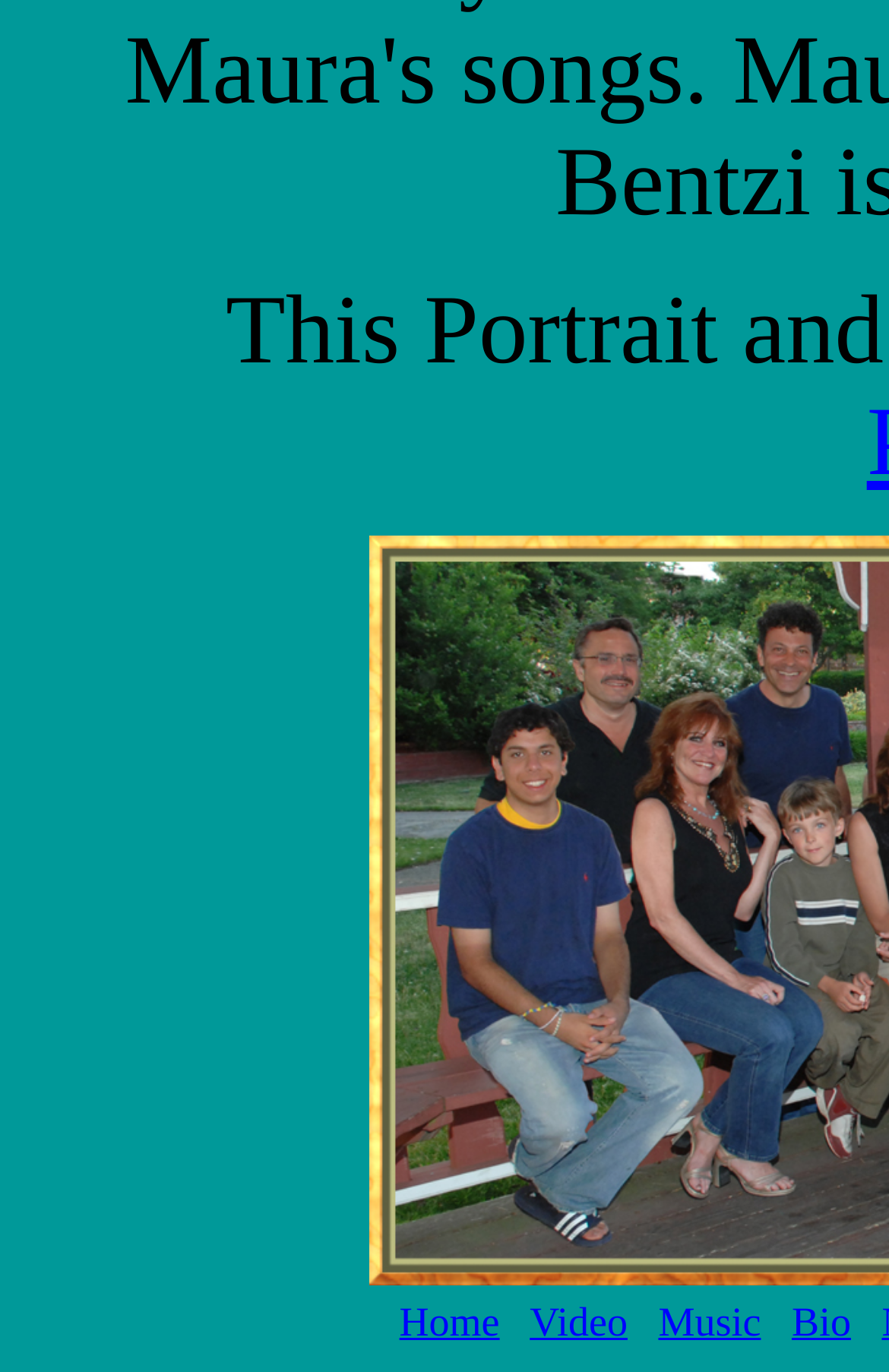Using the description "Video", locate and provide the bounding box of the UI element.

[0.596, 0.947, 0.706, 0.98]